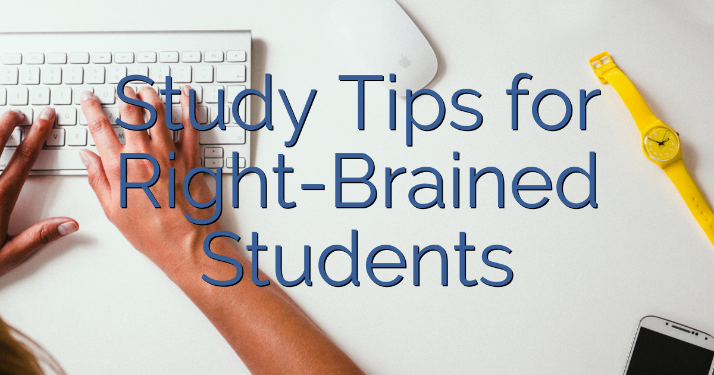What is the color of the watch?
Using the visual information from the image, give a one-word or short-phrase answer.

Yellow